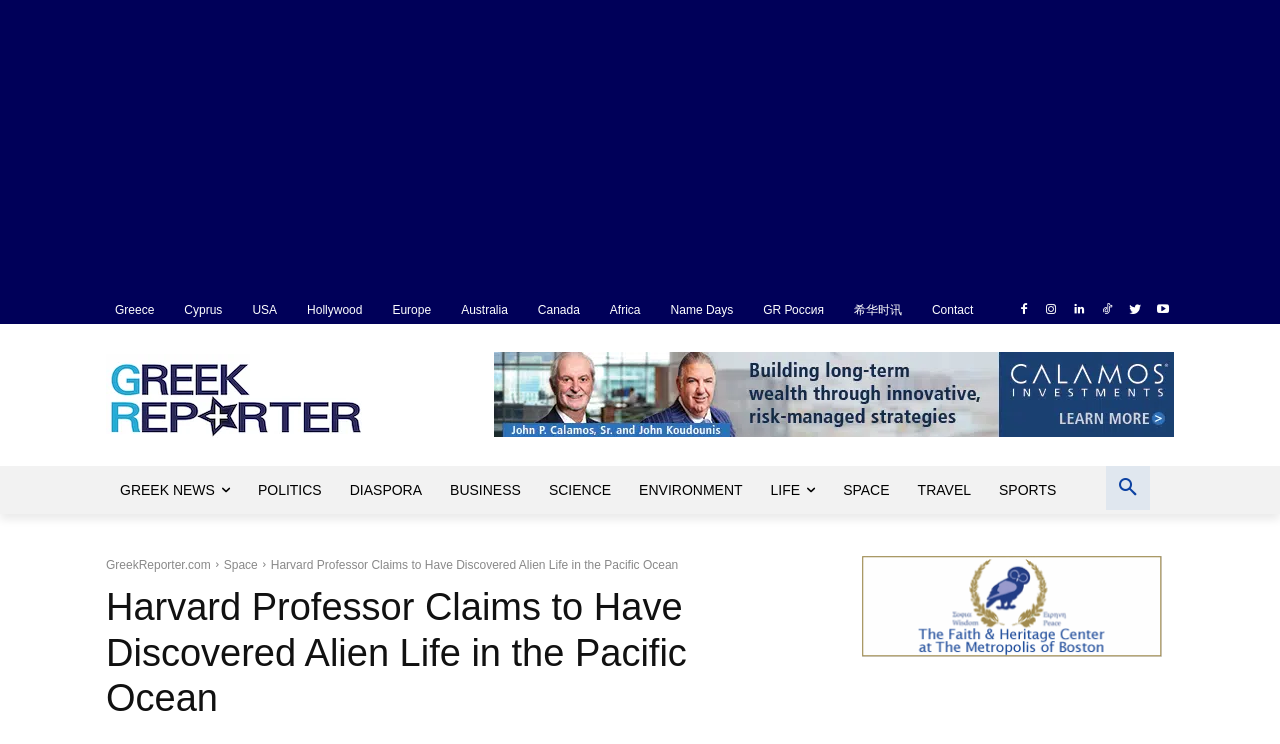Provide a thorough and detailed response to the question by examining the image: 
What is the purpose of the button on the top right corner?

I found the answer by examining the button with the text 'Search' which is likely to be used for searching content on the website.